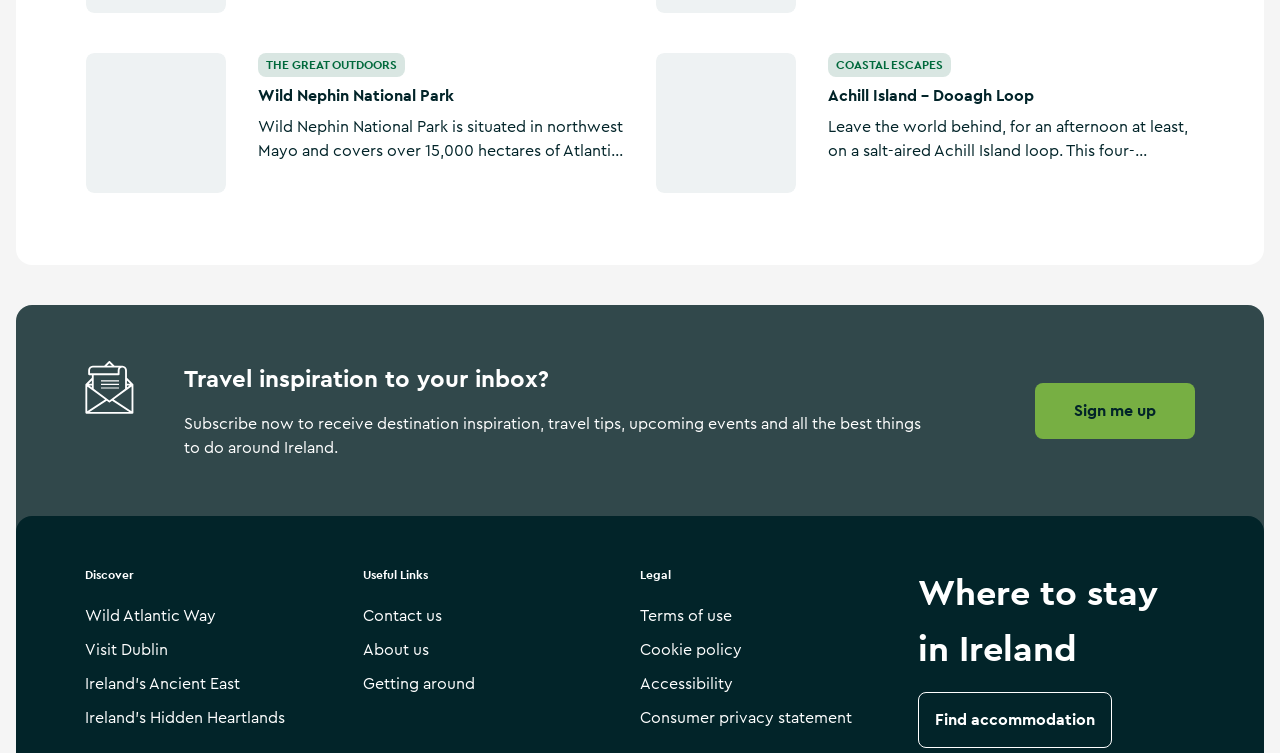Please identify the bounding box coordinates of the region to click in order to complete the task: "Contact us". The coordinates must be four float numbers between 0 and 1, specified as [left, top, right, bottom].

[0.283, 0.795, 0.345, 0.841]